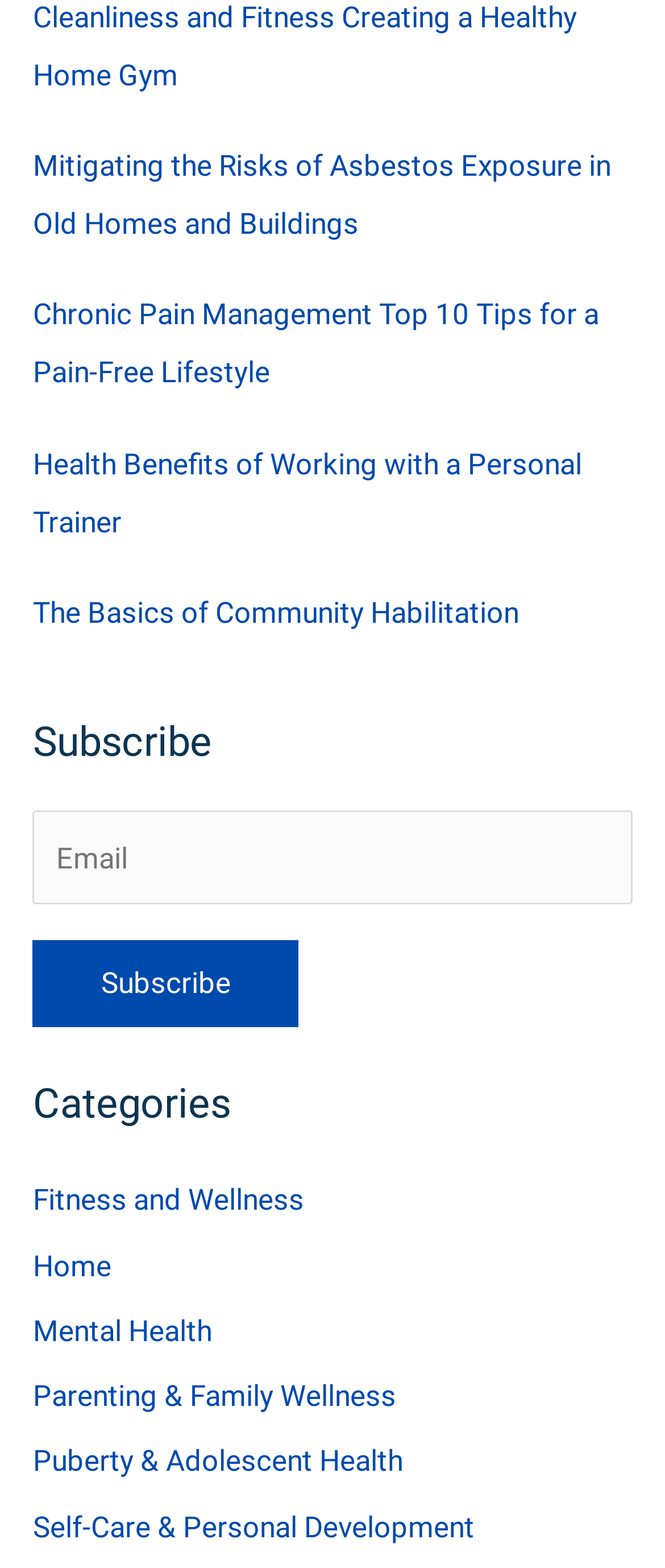Could you highlight the region that needs to be clicked to execute the instruction: "Subscribe to the newsletter"?

[0.049, 0.599, 0.449, 0.655]